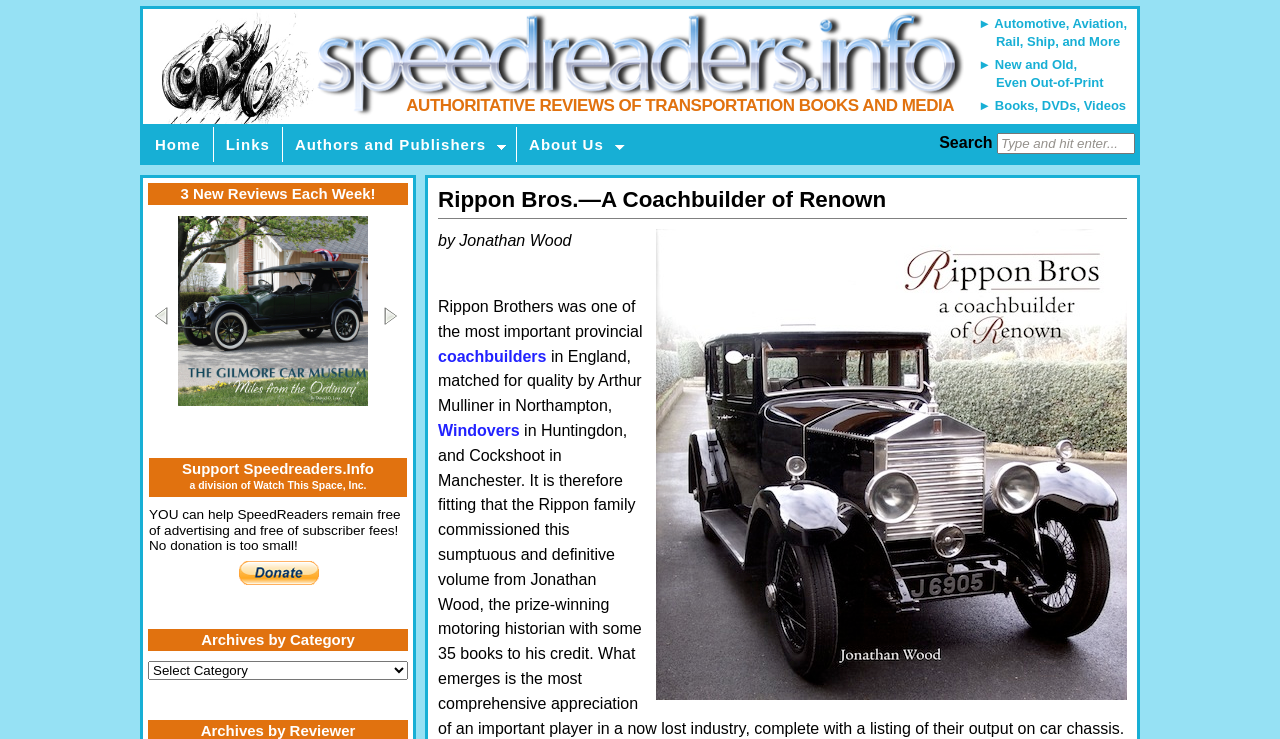Using the description: "About Us", identify the bounding box of the corresponding UI element in the screenshot.

[0.404, 0.172, 0.495, 0.219]